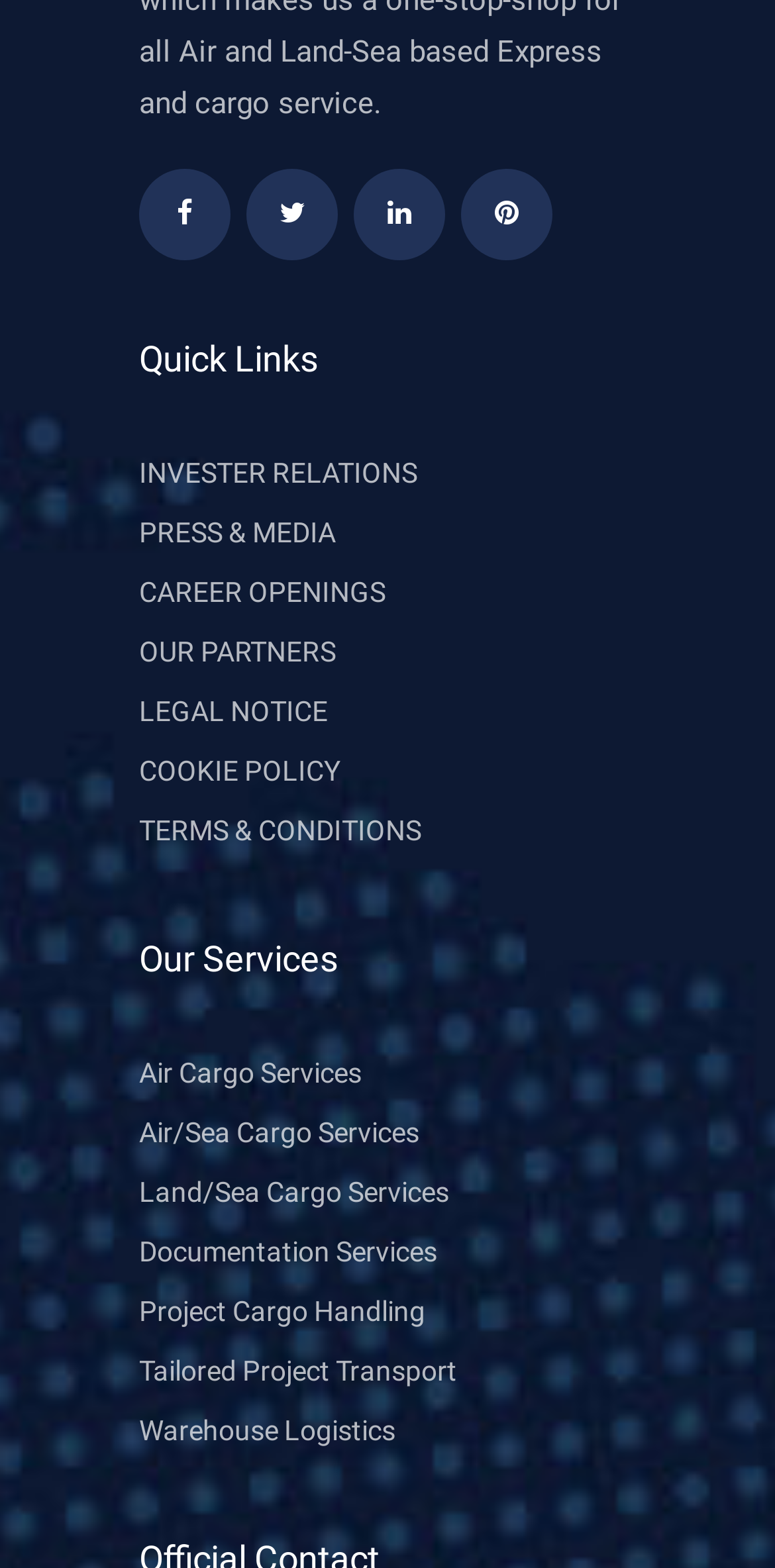Give the bounding box coordinates for the element described by: "LEGAL NOTICE".

[0.179, 0.443, 0.423, 0.464]